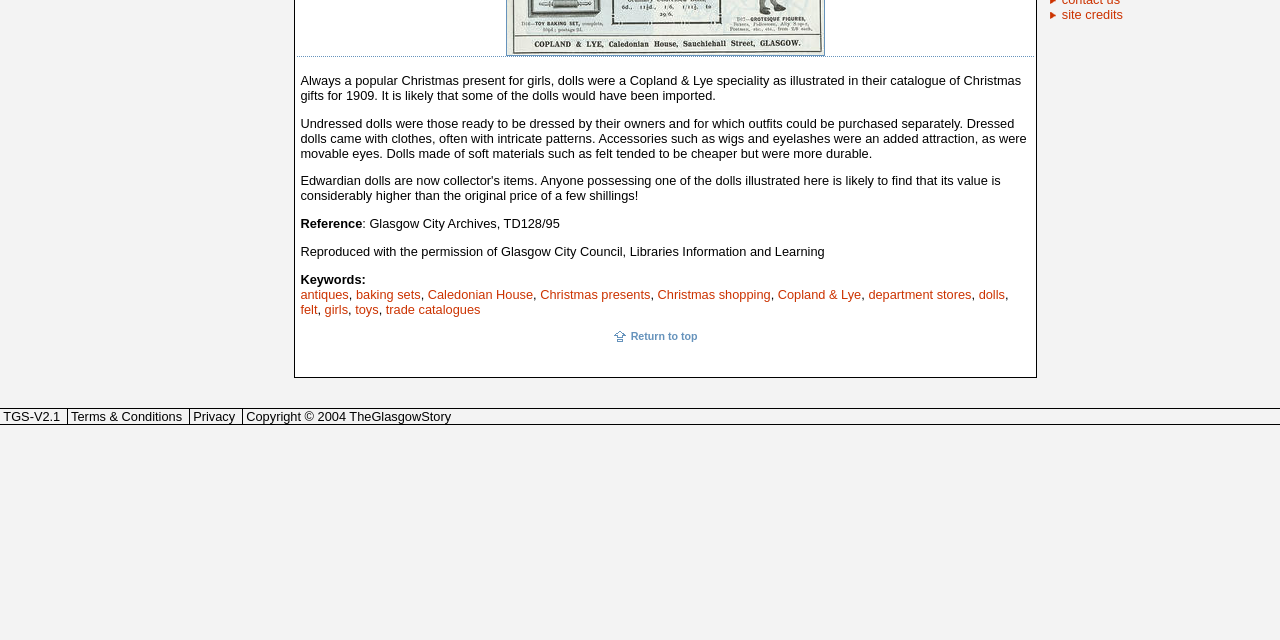Identify the bounding box of the UI element that matches this description: "Terms & Conditions".

[0.056, 0.638, 0.142, 0.662]